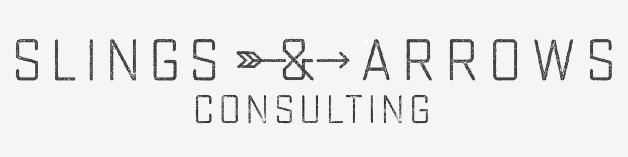Create a detailed narrative for the image.

The image features the logo of "Slings & Arrows Consulting," a consulting firm specializing in the bar and spirits industry. The logo's design employs a bold, sans-serif font, enhancing its modern and professional appeal. The words "SLINGS" and "ARROWS" are prominently displayed with an arrow graphic connecting them, symbolizing direction and expertise. Underneath, the word "CONSULTING" is presented in a slightly smaller font, grounding the logo's identity. This branding effectively communicates the company’s focus on creating exceptional cocktail experiences and consulting services for bars, tasting rooms, and ready-to-drink products.